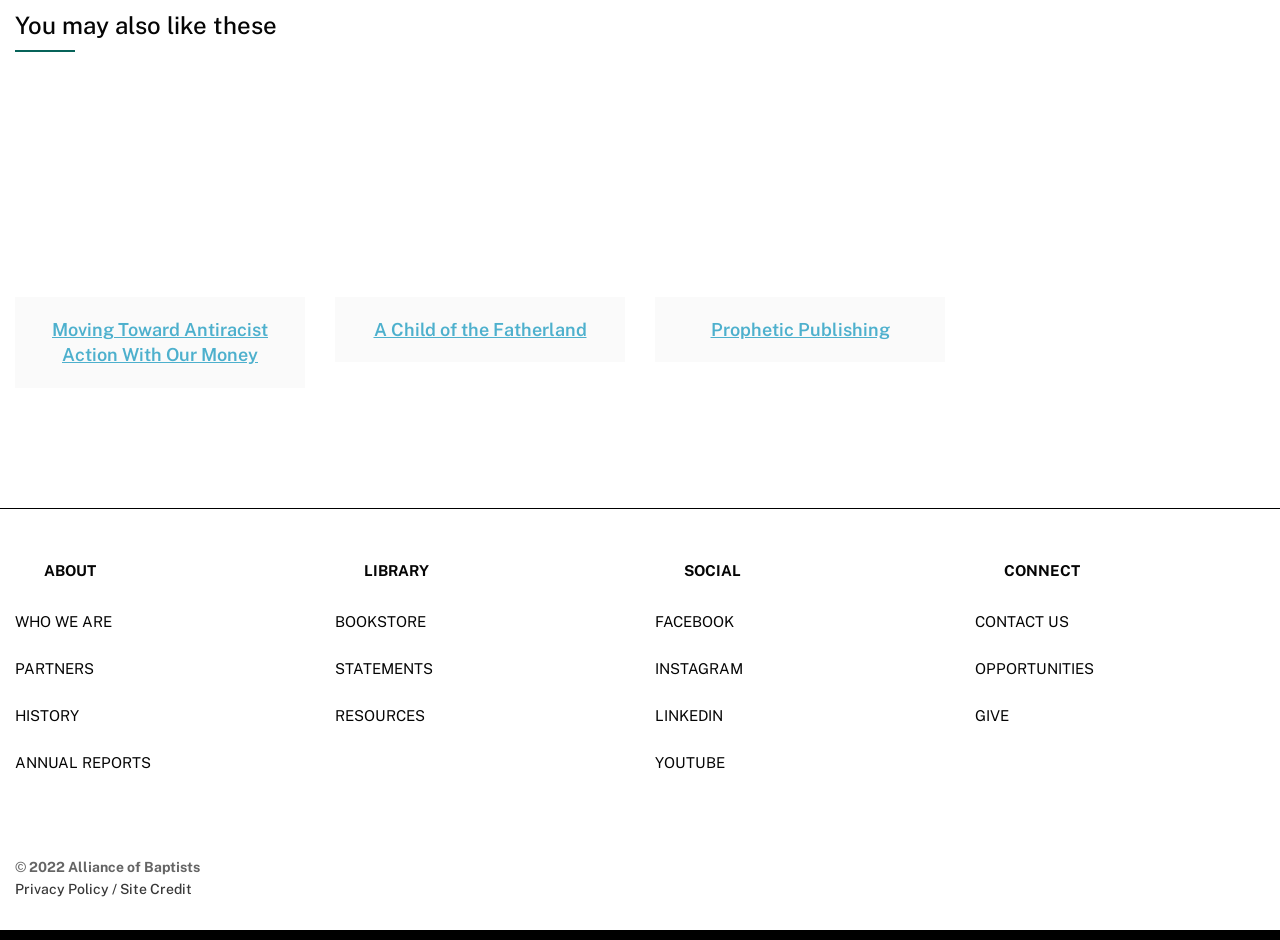Locate the bounding box coordinates of the clickable element to fulfill the following instruction: "Click on 'Moving Toward Antiracist Action With Our Money'". Provide the coordinates as four float numbers between 0 and 1 in the format [left, top, right, bottom].

[0.041, 0.34, 0.209, 0.389]